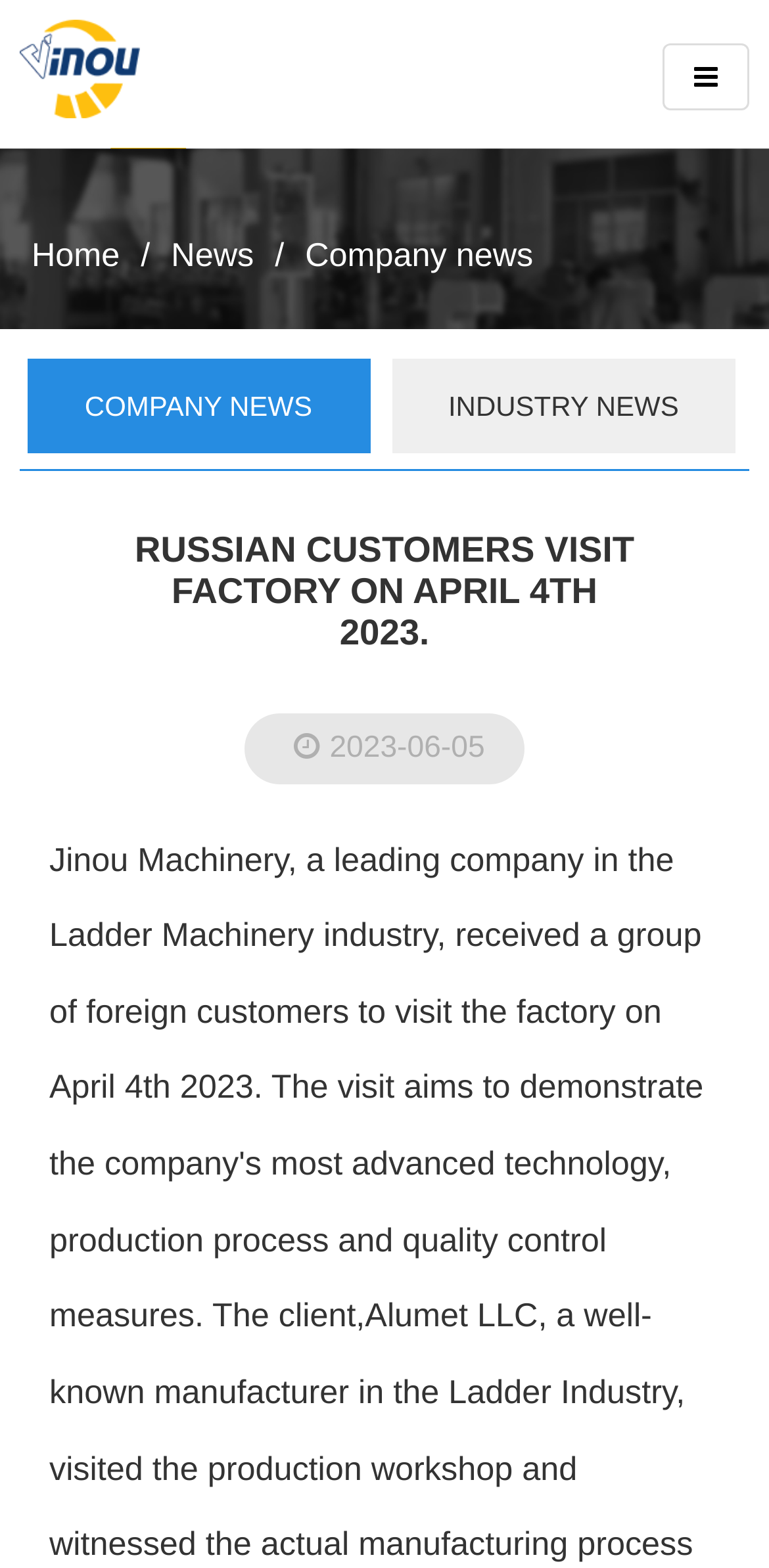Give a full account of the webpage's elements and their arrangement.

The webpage appears to be a news article or blog post from a company website. At the top left corner, there is a logo image with a link to the homepage. Next to the logo, there is a navigation menu with links to "Home", "News", and "Company news". 

Below the navigation menu, there is a large banner image that spans the entire width of the page. 

The main content of the page is a news article with a heading that reads "RUSSIAN CUSTOMERS VISIT FACTORY ON APRIL 4TH 2023." The article is likely about a visit from Russian customers to the company's factory. 

On the top right corner, there is a button with an icon. Below the heading, there is a date "2023-06-05" indicating when the article was published. 

The page also has a secondary navigation menu with links to "COMPANY NEWS" and "INDUSTRY NEWS" on the left side of the page, below the main navigation menu.